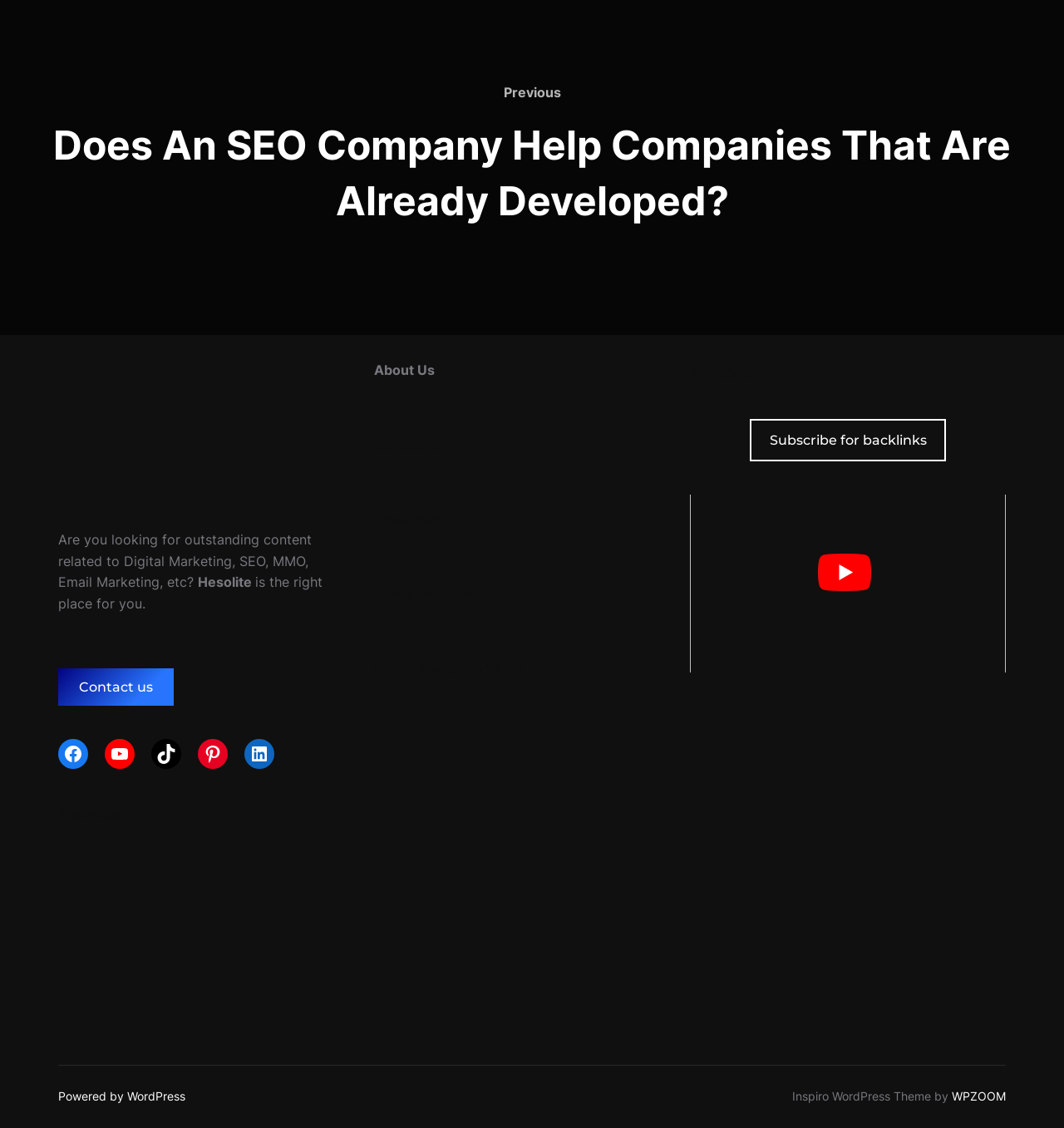Respond to the following question with a brief word or phrase:
What is the theme of the website?

Digital Marketing